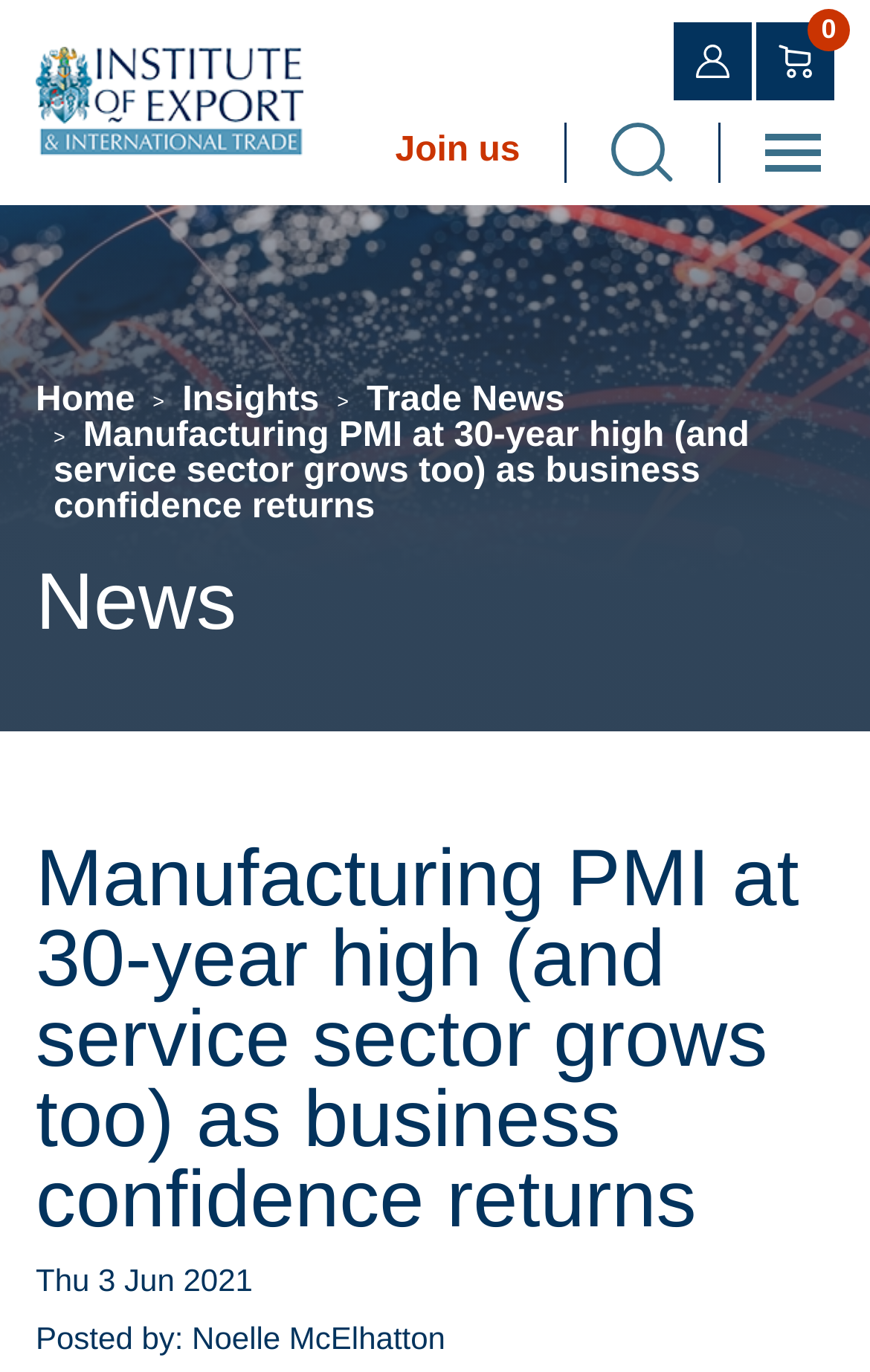Based on the provided description, "aria-label="Search"", find the bounding box of the corresponding UI element in the screenshot.

[0.703, 0.09, 0.774, 0.133]